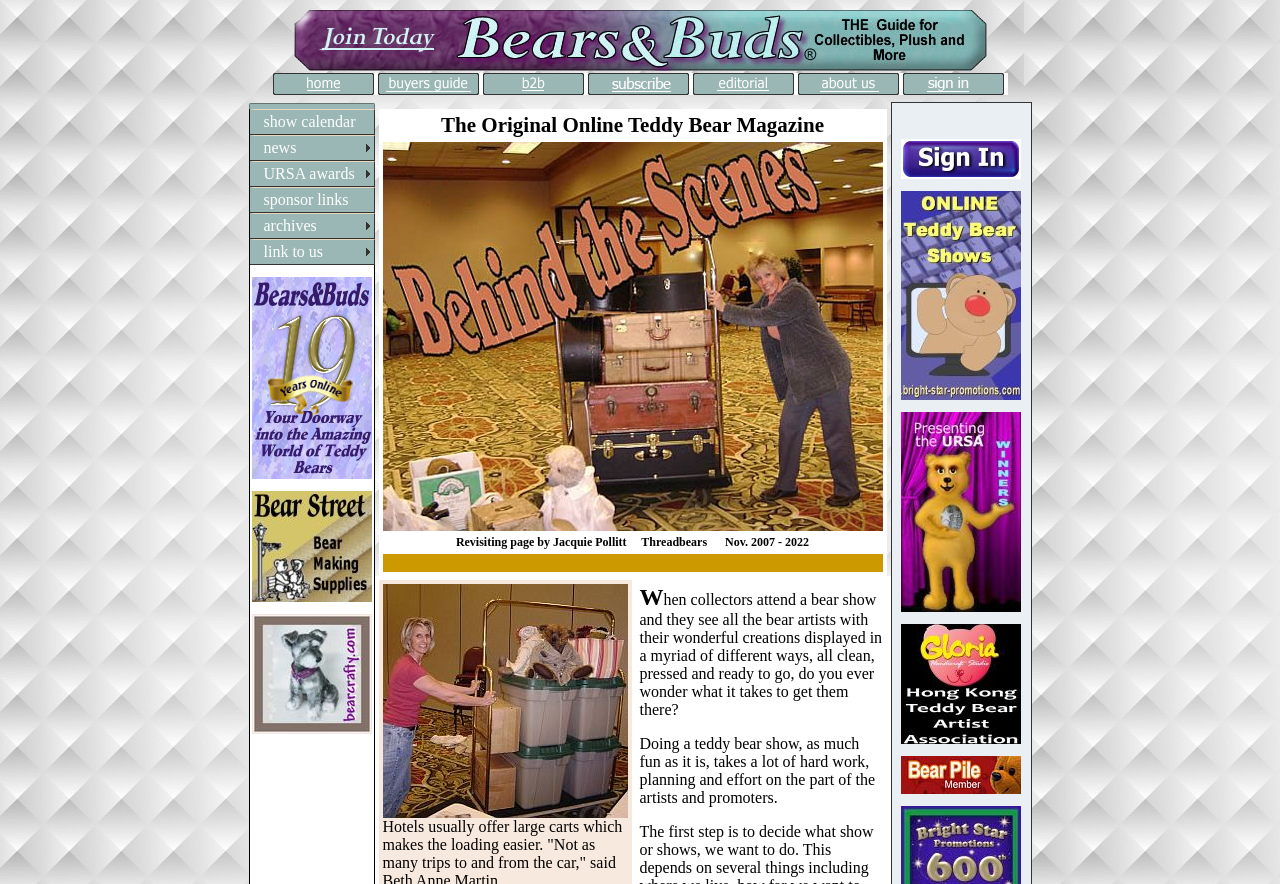Please answer the following question as detailed as possible based on the image: 
What is the theme of the images in the top section?

The images in the top section of the webpage all appear to be related to teddy bears, suggesting that the theme of these images is teddy bears.